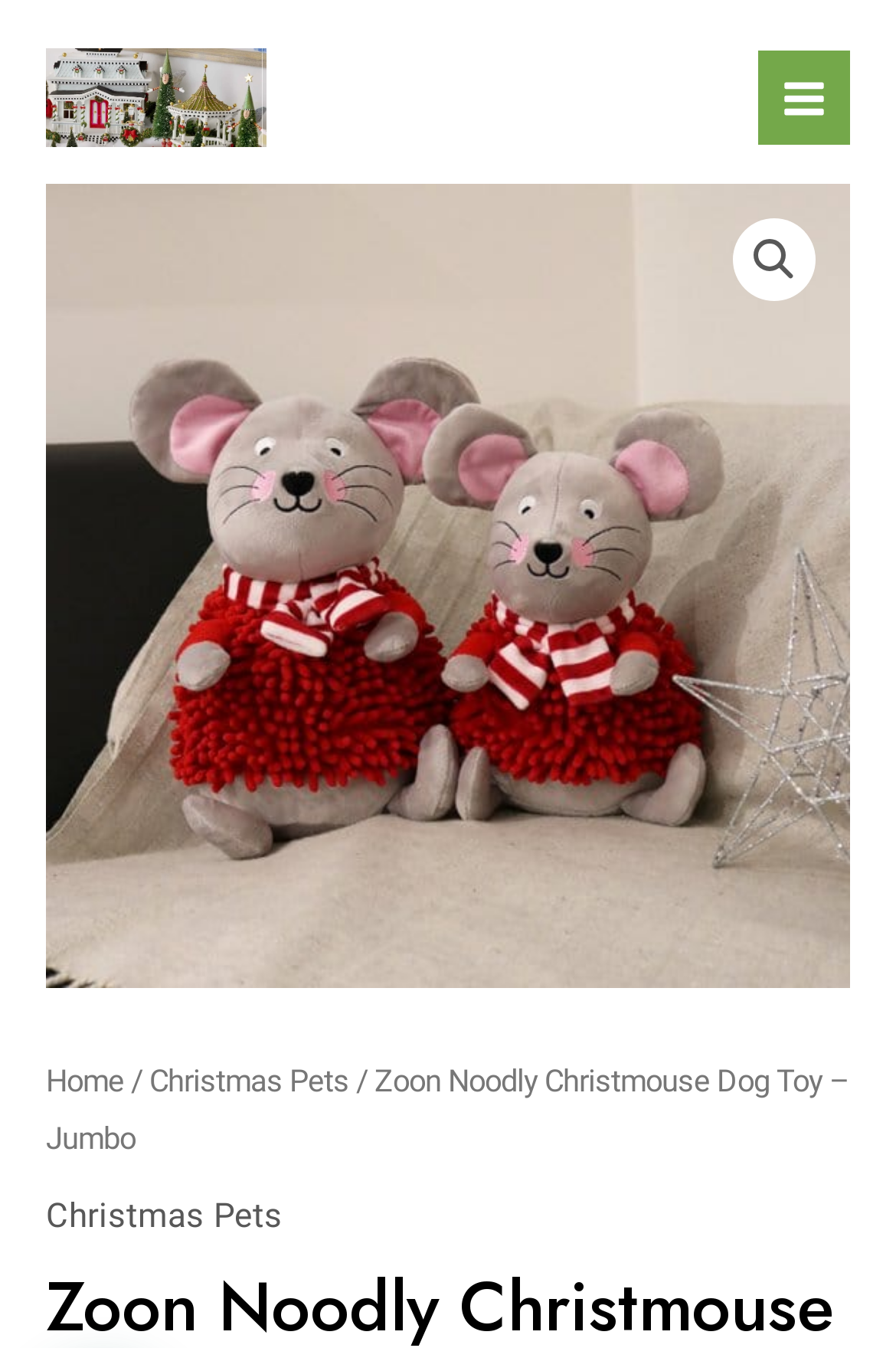Could you please study the image and provide a detailed answer to the question:
What is the purpose of the button with a magnifying glass icon?

I found the answer by looking at the button with a magnifying glass icon, which is a common symbol for search functionality. The button is labeled as '🔍', which is a universal symbol for search.